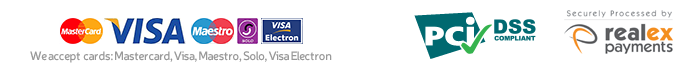Answer briefly with one word or phrase:
Who processes the payments securely?

Realex Payments